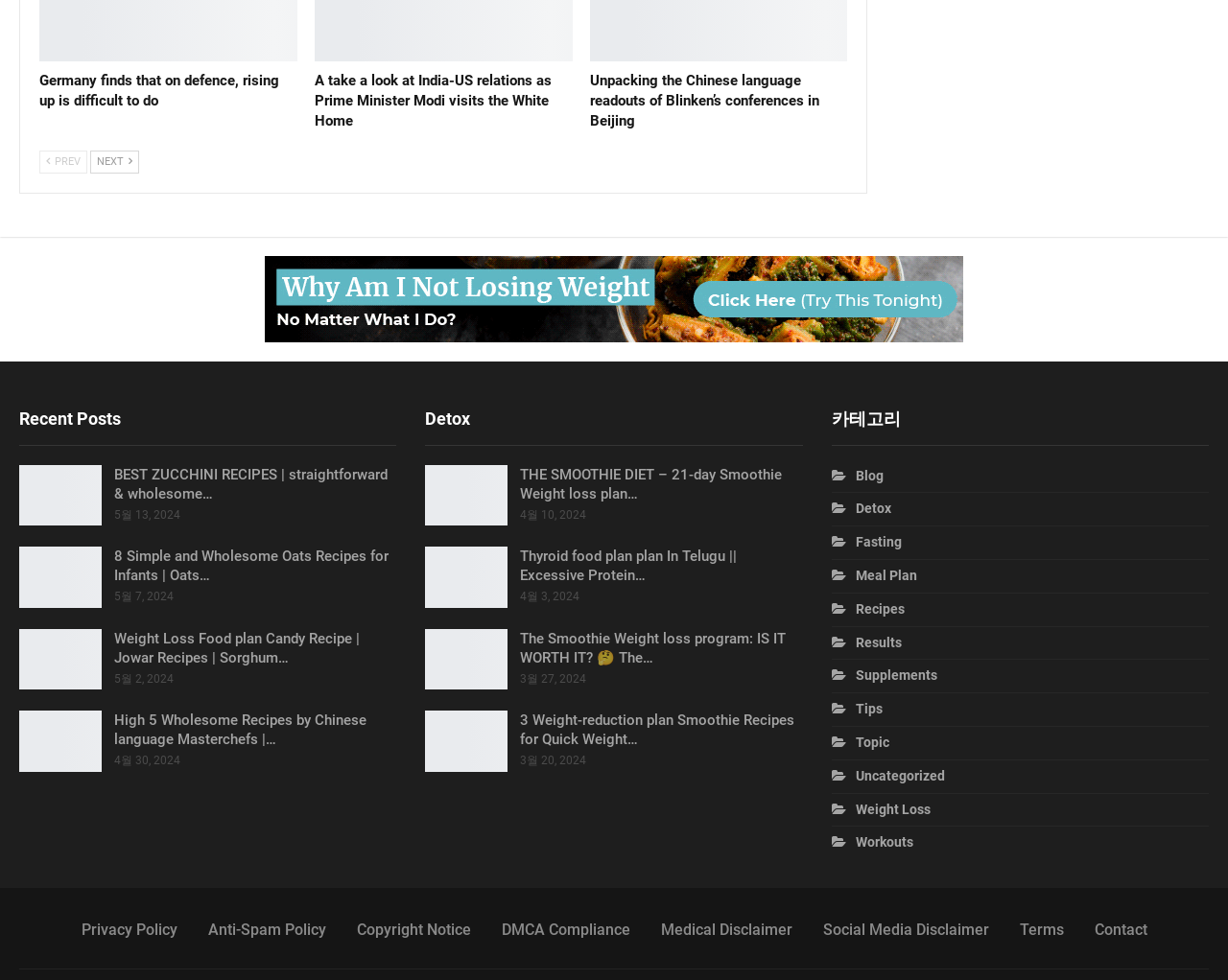Please specify the bounding box coordinates of the element that should be clicked to execute the given instruction: 'Click on the 'Detox' link'. Ensure the coordinates are four float numbers between 0 and 1, expressed as [left, top, right, bottom].

[0.346, 0.418, 0.395, 0.437]